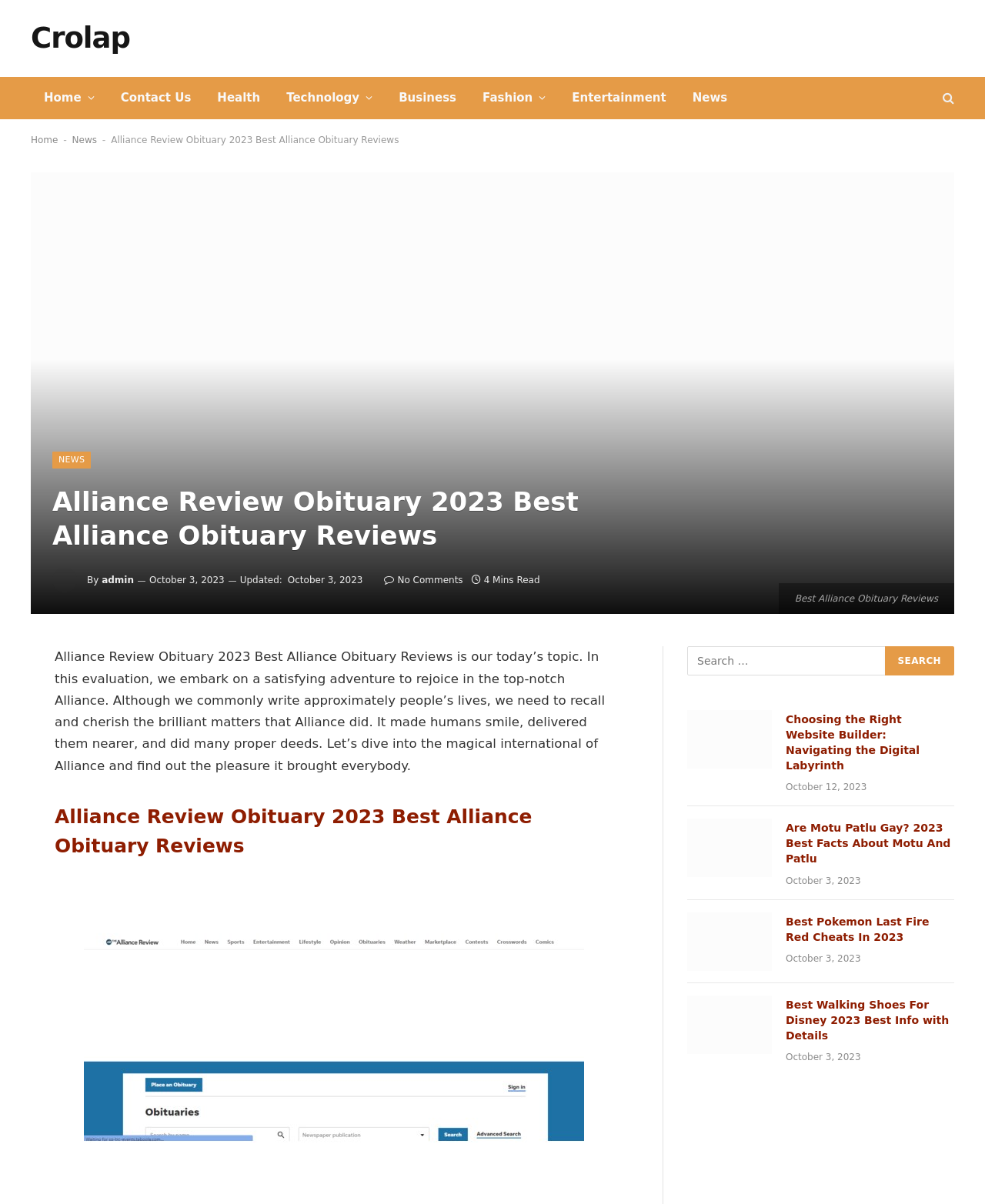Give a concise answer of one word or phrase to the question: 
How many minutes does it take to read the article?

4 Mins